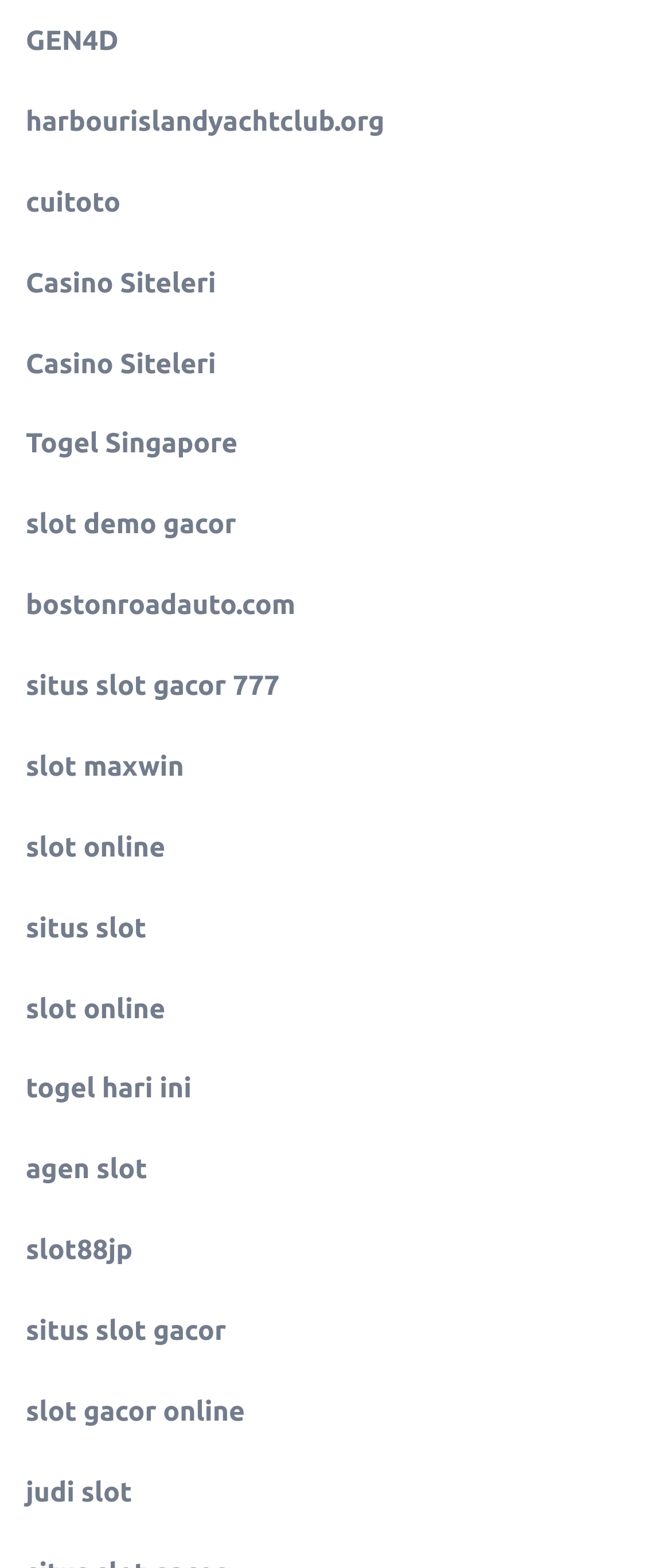Can you show the bounding box coordinates of the region to click on to complete the task described in the instruction: "go to harbourislandyachtclub.org"?

[0.038, 0.068, 0.573, 0.088]